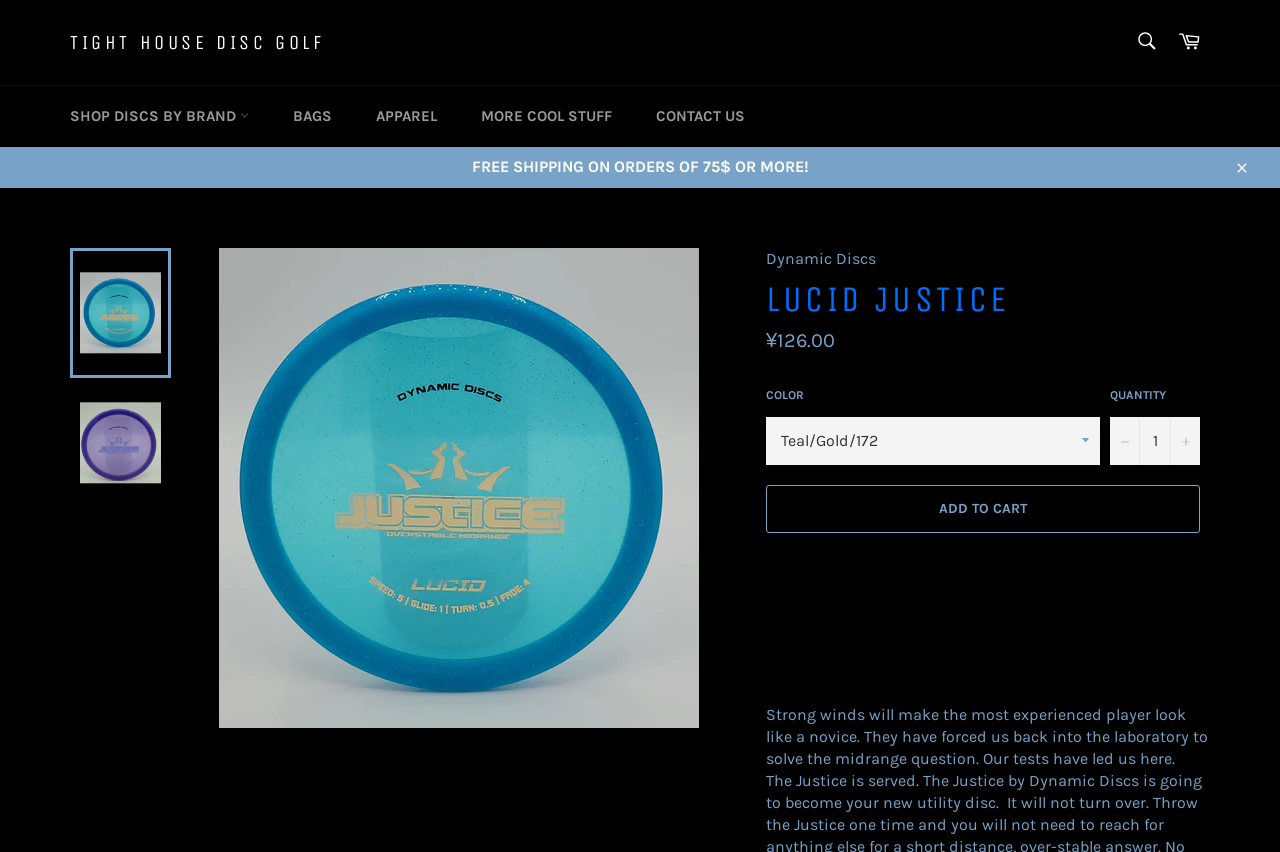Locate the bounding box coordinates of the area where you should click to accomplish the instruction: "Search for products".

[0.877, 0.023, 0.912, 0.076]